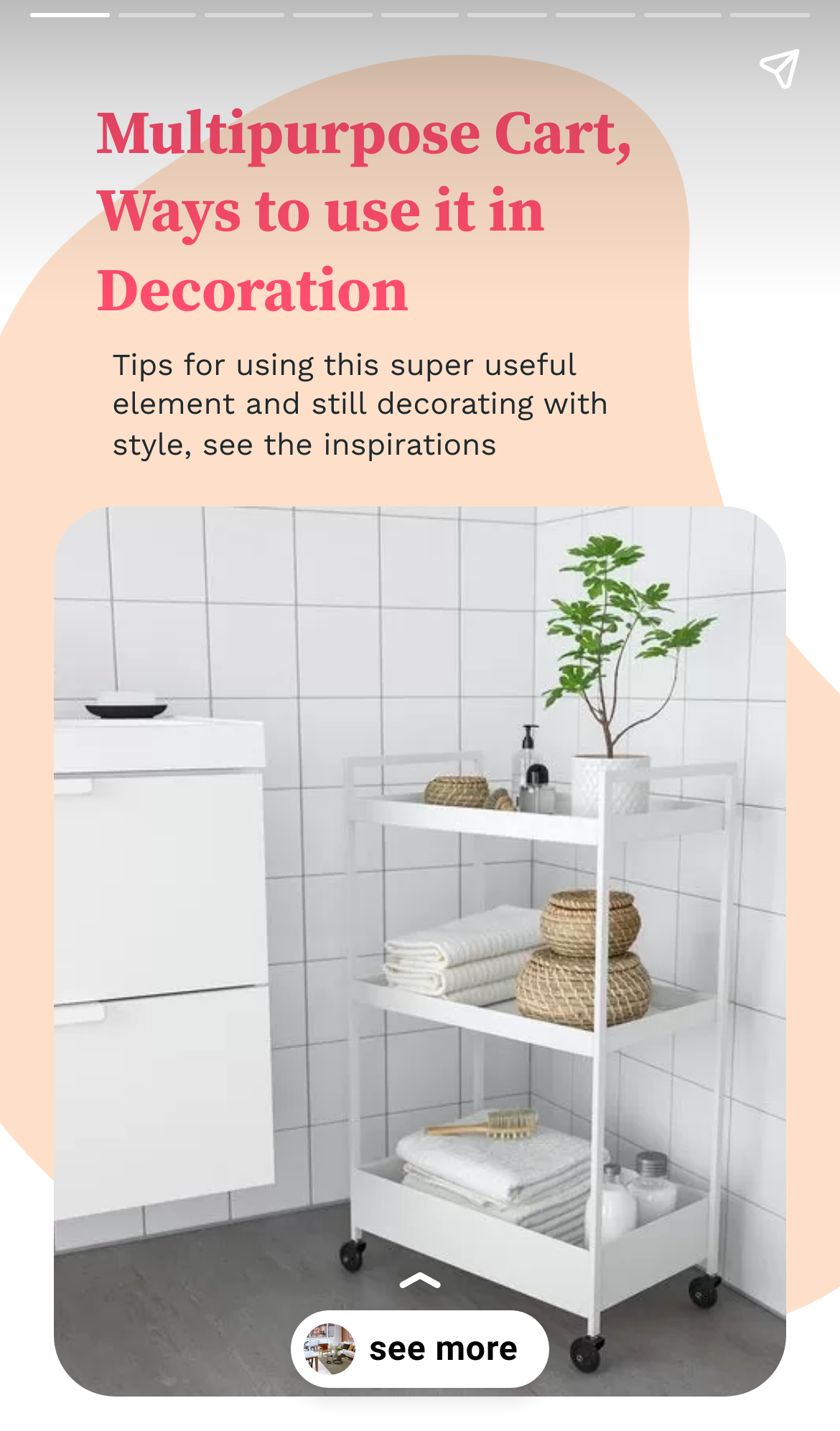Please provide a brief answer to the following inquiry using a single word or phrase:
What is the main topic of this webpage?

Multipurpose Cart